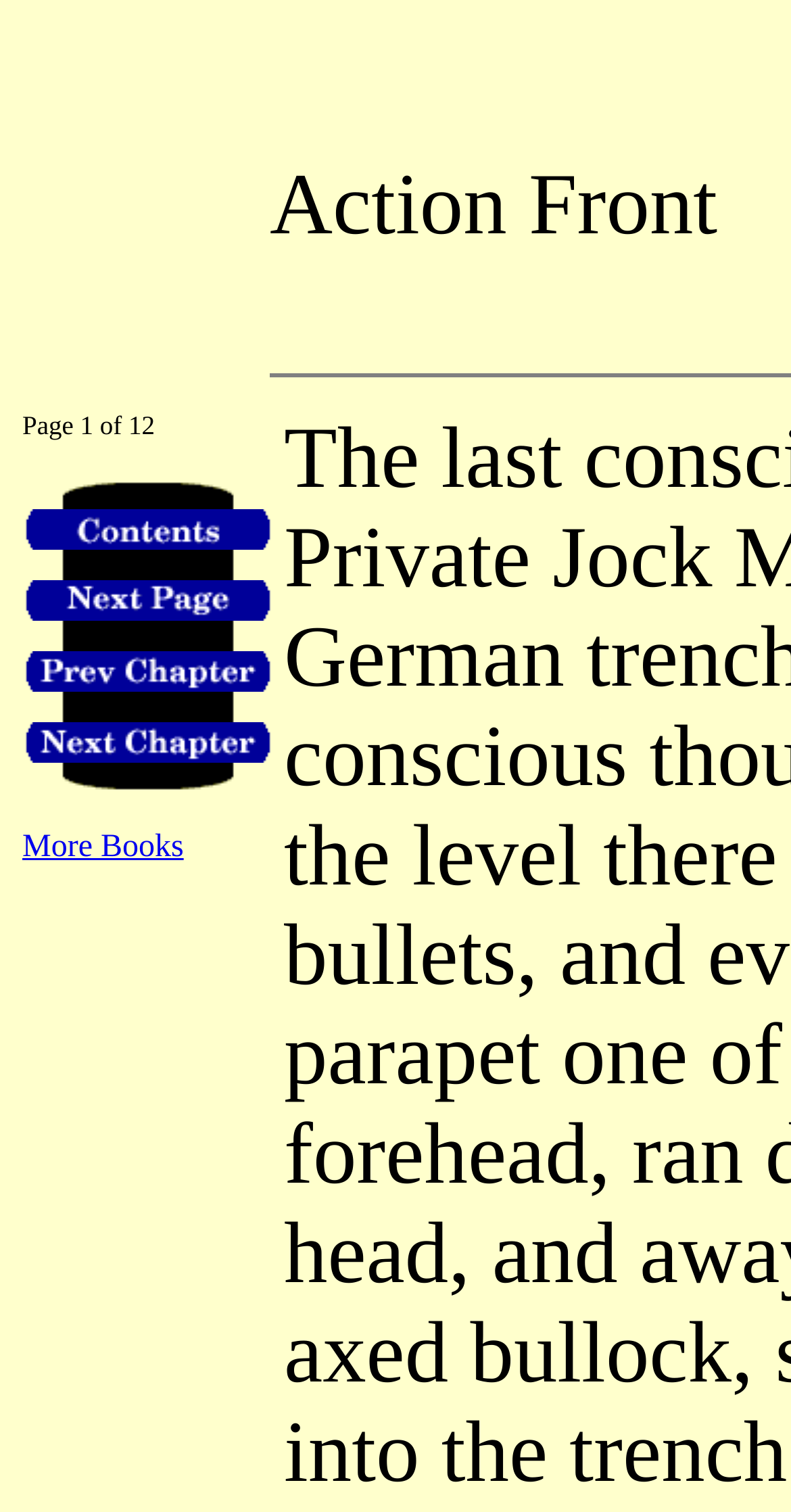Locate the bounding box coordinates of the UI element described by: "alt="Next Chapter"". Provide the coordinates as four float numbers between 0 and 1, formatted as [left, top, right, bottom].

[0.028, 0.488, 0.349, 0.51]